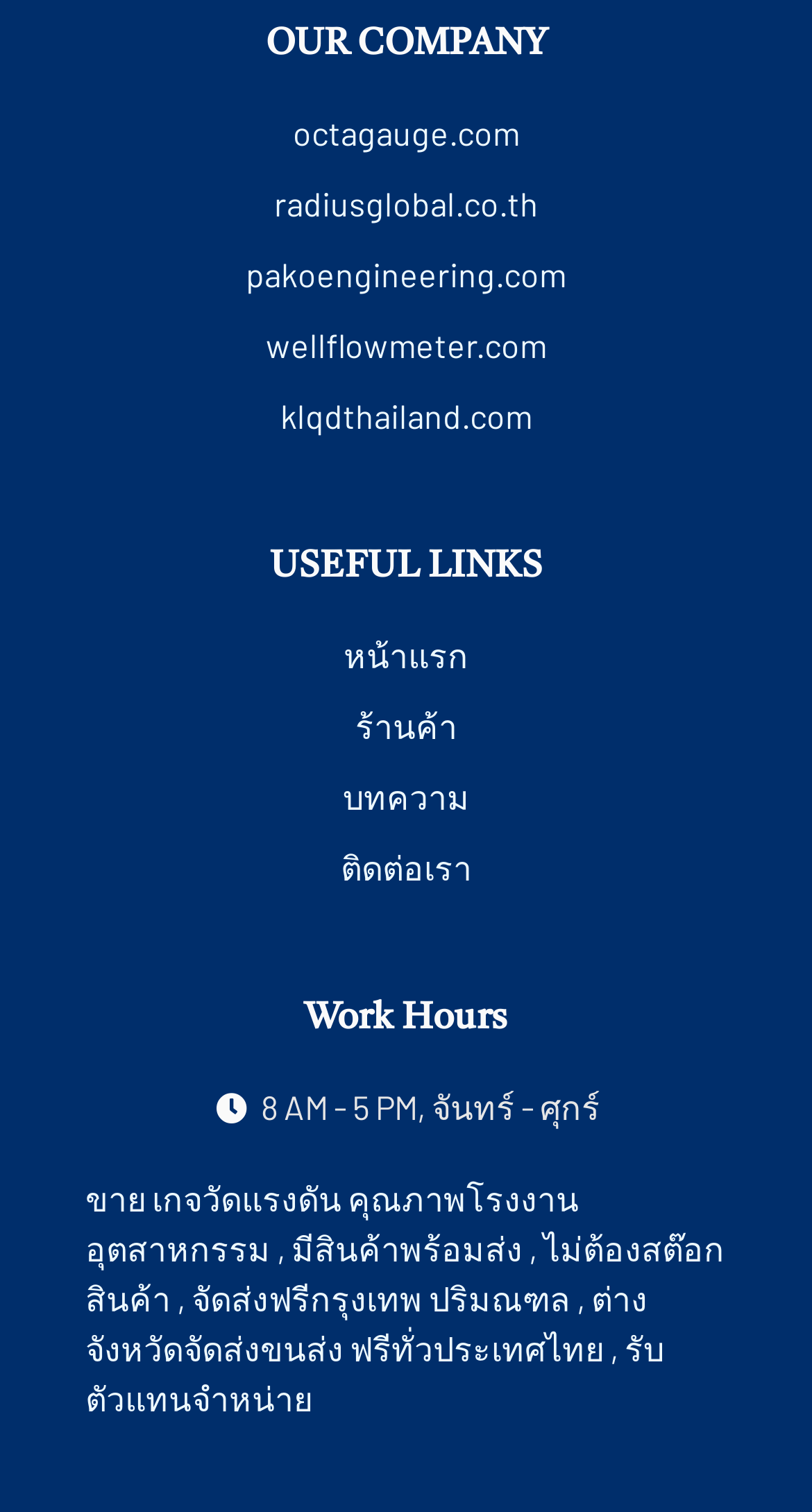Please answer the following question using a single word or phrase: 
How many links are under 'USEFUL LINKS'?

4